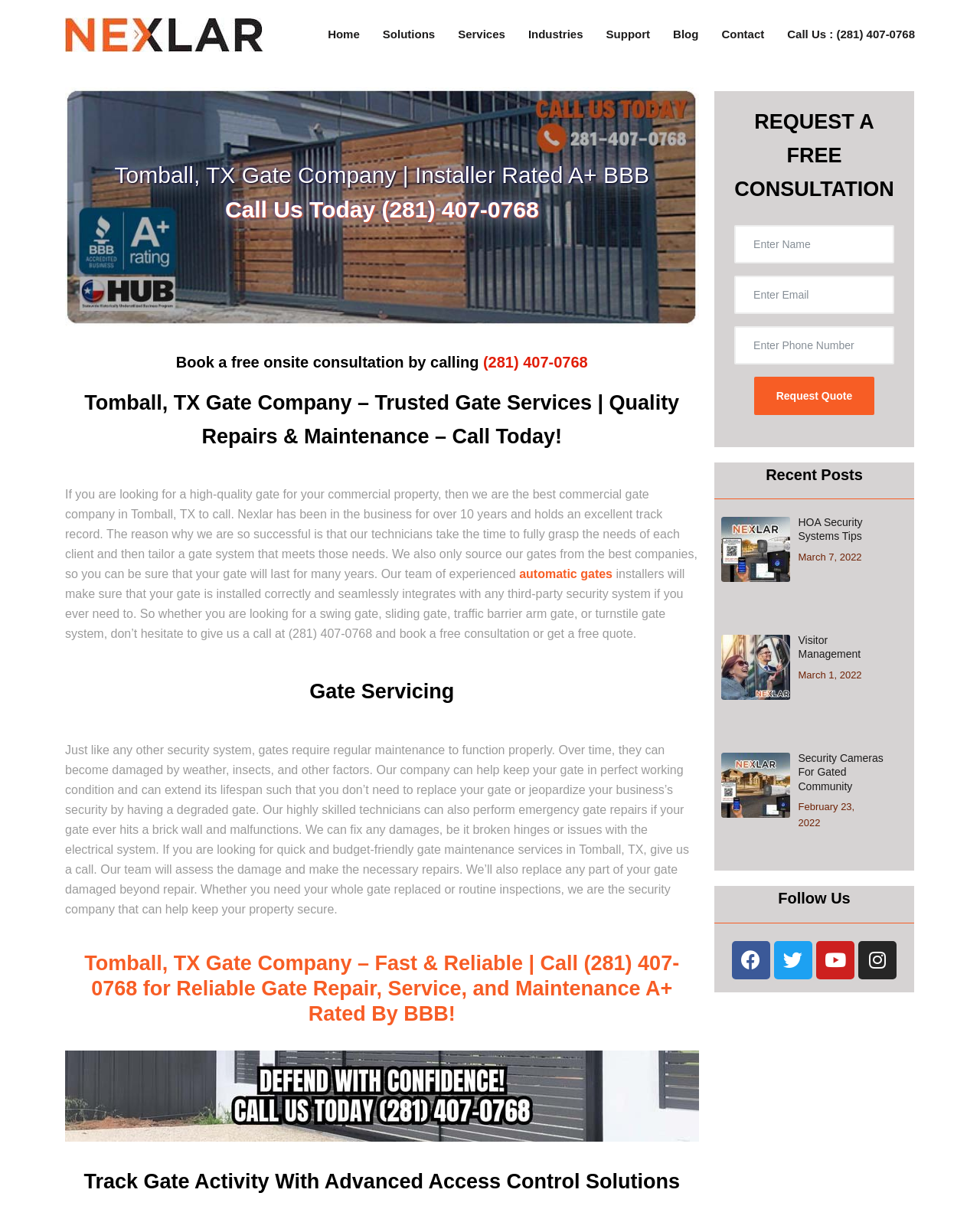Specify the bounding box coordinates of the element's area that should be clicked to execute the given instruction: "Contact the Candleroom Co. via email". The coordinates should be four float numbers between 0 and 1, i.e., [left, top, right, bottom].

None